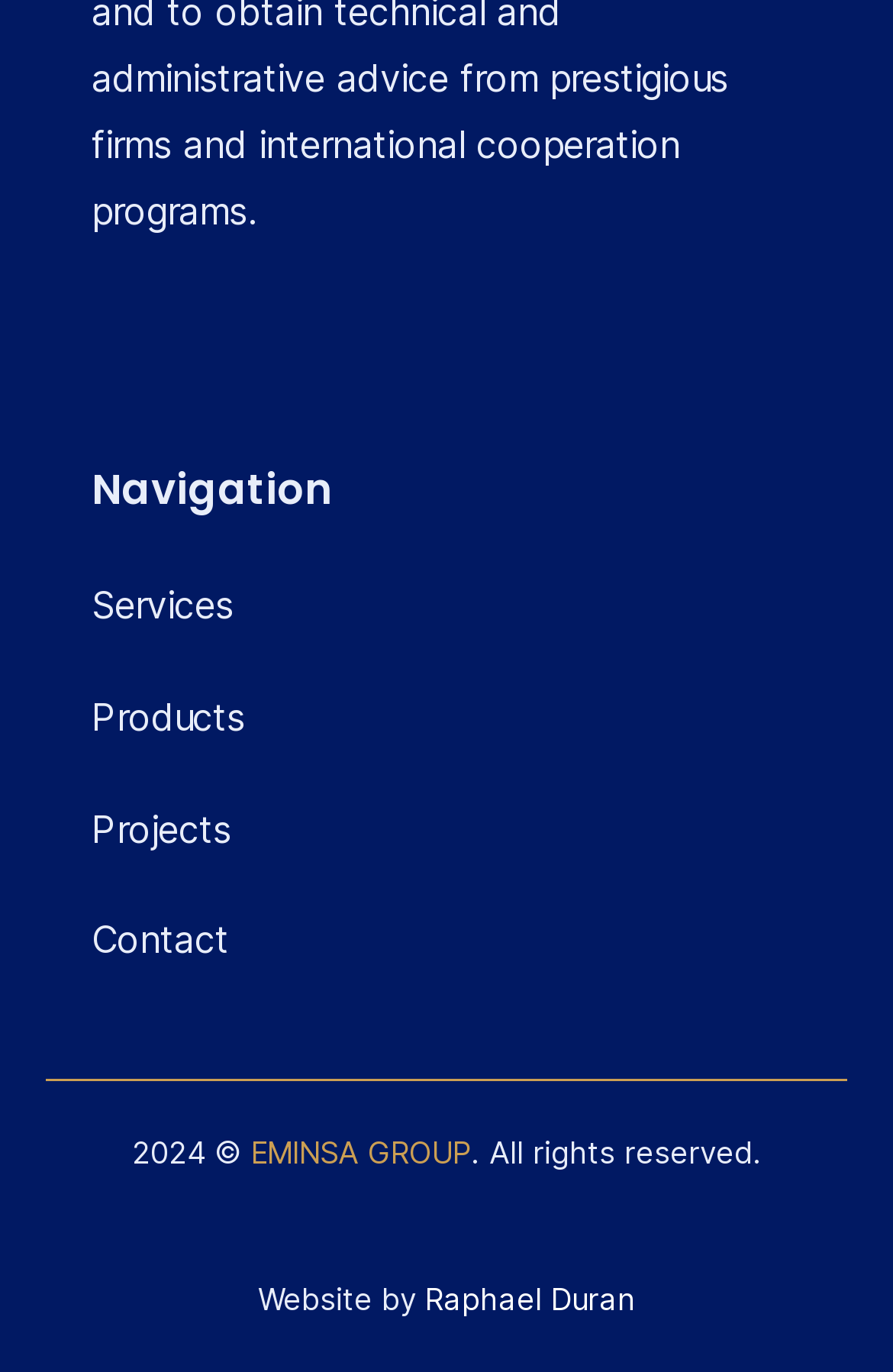Identify the bounding box coordinates for the UI element described by the following text: "EMINSA GROUP". Provide the coordinates as four float numbers between 0 and 1, in the format [left, top, right, bottom].

[0.281, 0.822, 0.527, 0.861]